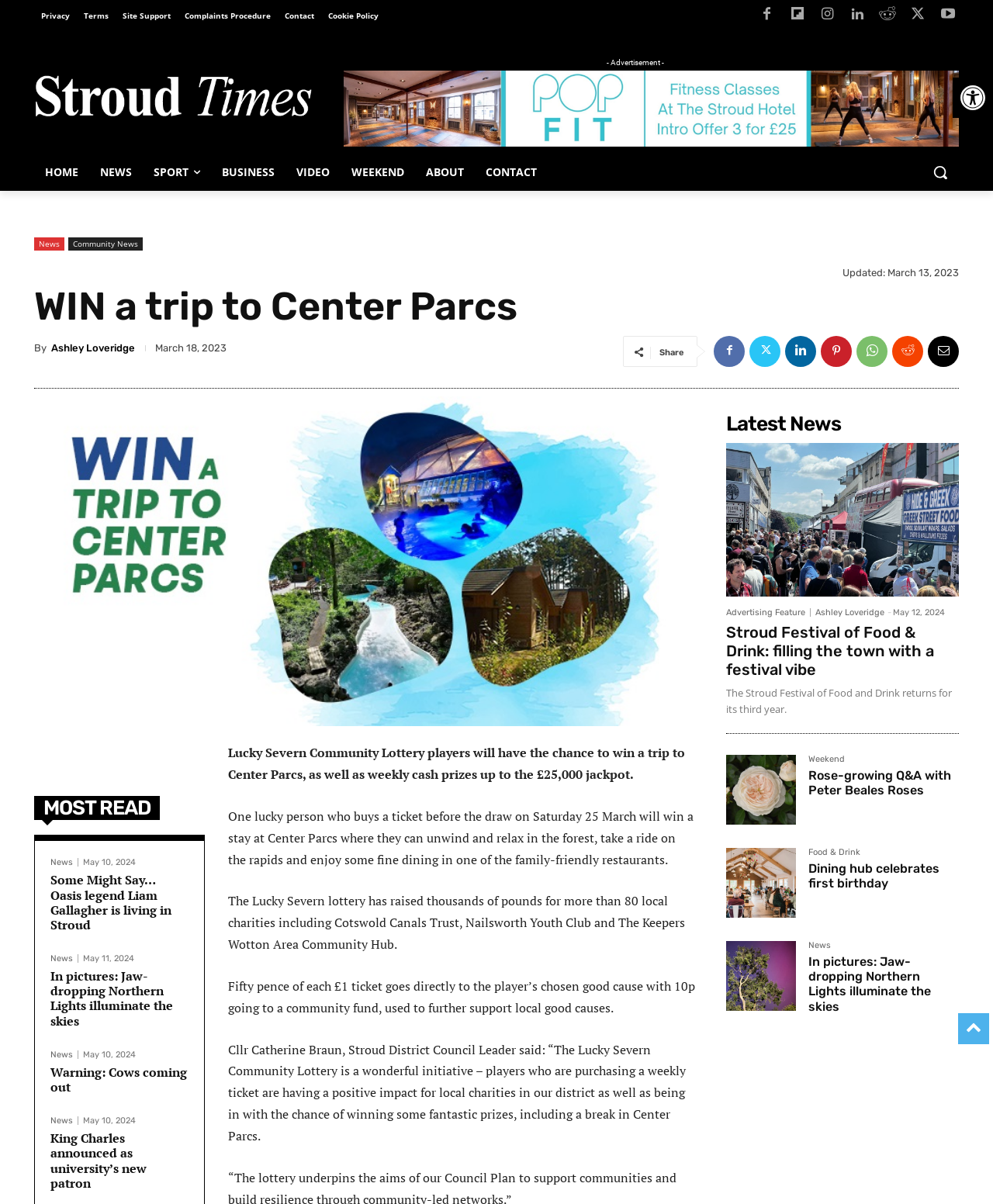What is the prize for one lucky person who buys a ticket before the draw on Saturday 25 March?
Refer to the image and give a detailed answer to the question.

I found the answer by reading the text content of the webpage, specifically the sentence 'One lucky person who buys a ticket before the draw on Saturday 25 March will win a stay at Center Parcs where they can unwind and relax in the forest, take a ride on the rapids and enjoy some fine dining in one of the family-friendly restaurants.' which mentions the prize for one lucky person.